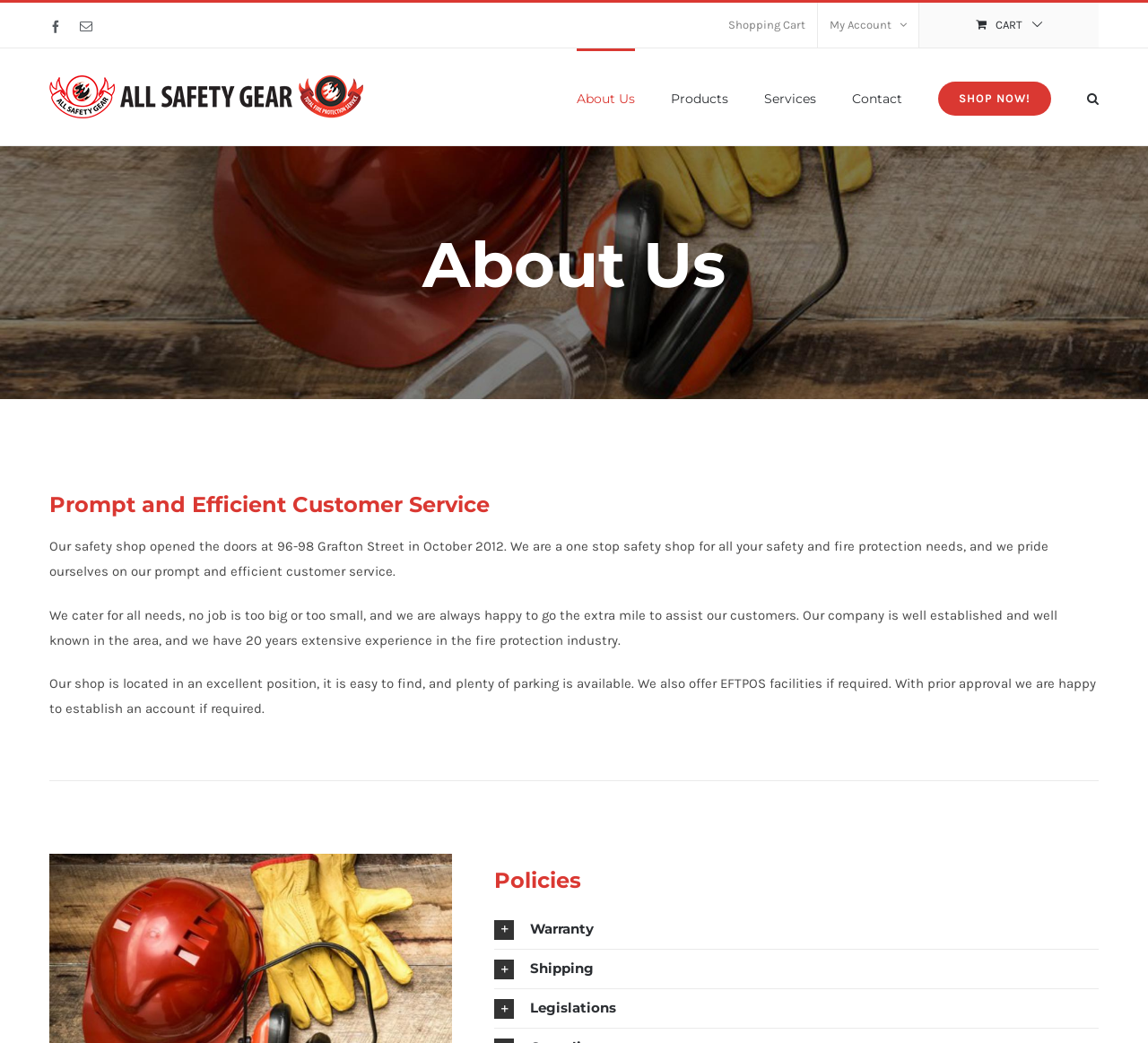From the webpage screenshot, predict the bounding box of the UI element that matches this description: "Services".

[0.666, 0.046, 0.711, 0.139]